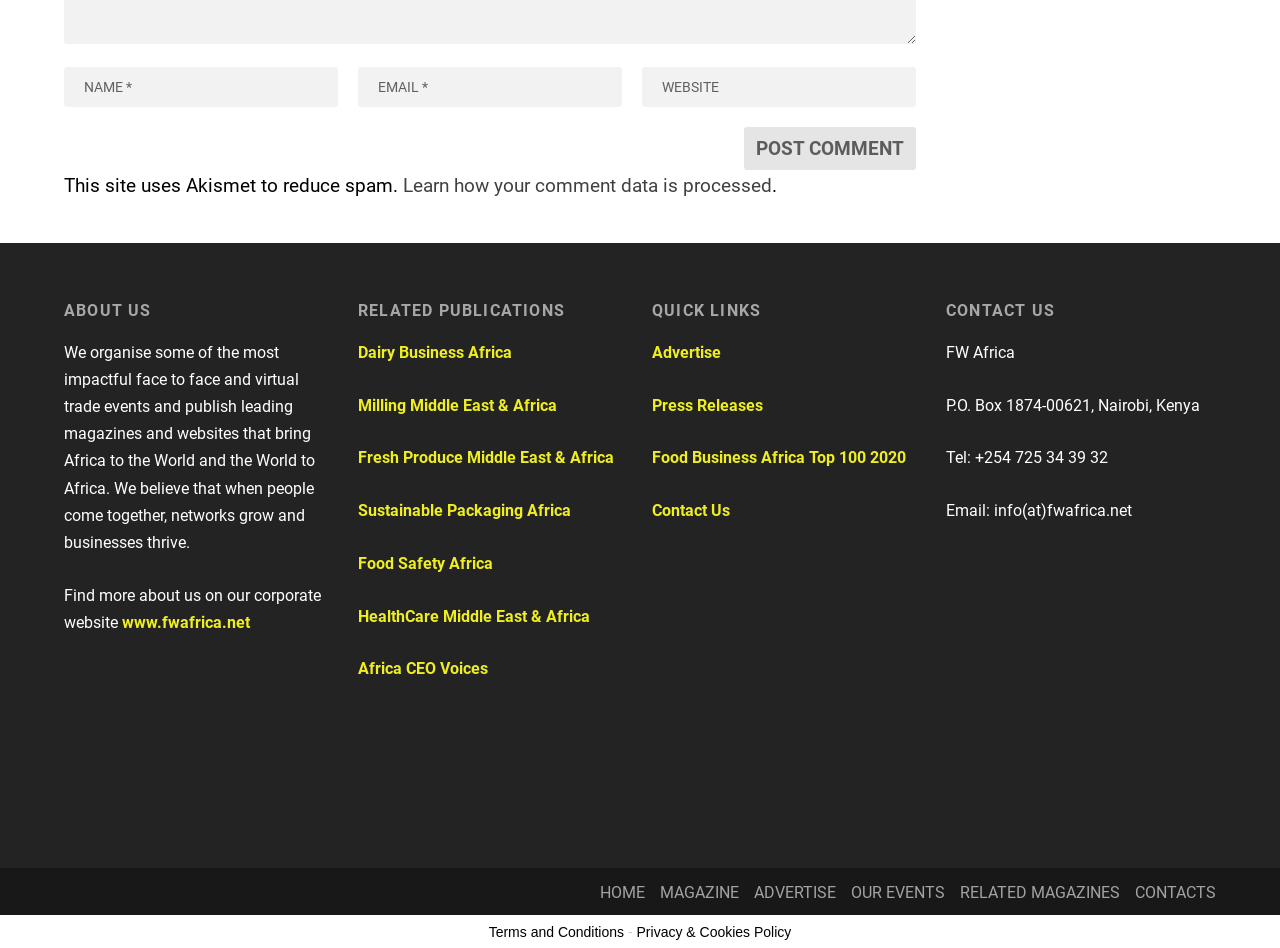From the screenshot, find the bounding box of the UI element matching this description: "Contact Us". Supply the bounding box coordinates in the form [left, top, right, bottom], each a float between 0 and 1.

[0.509, 0.528, 0.57, 0.548]